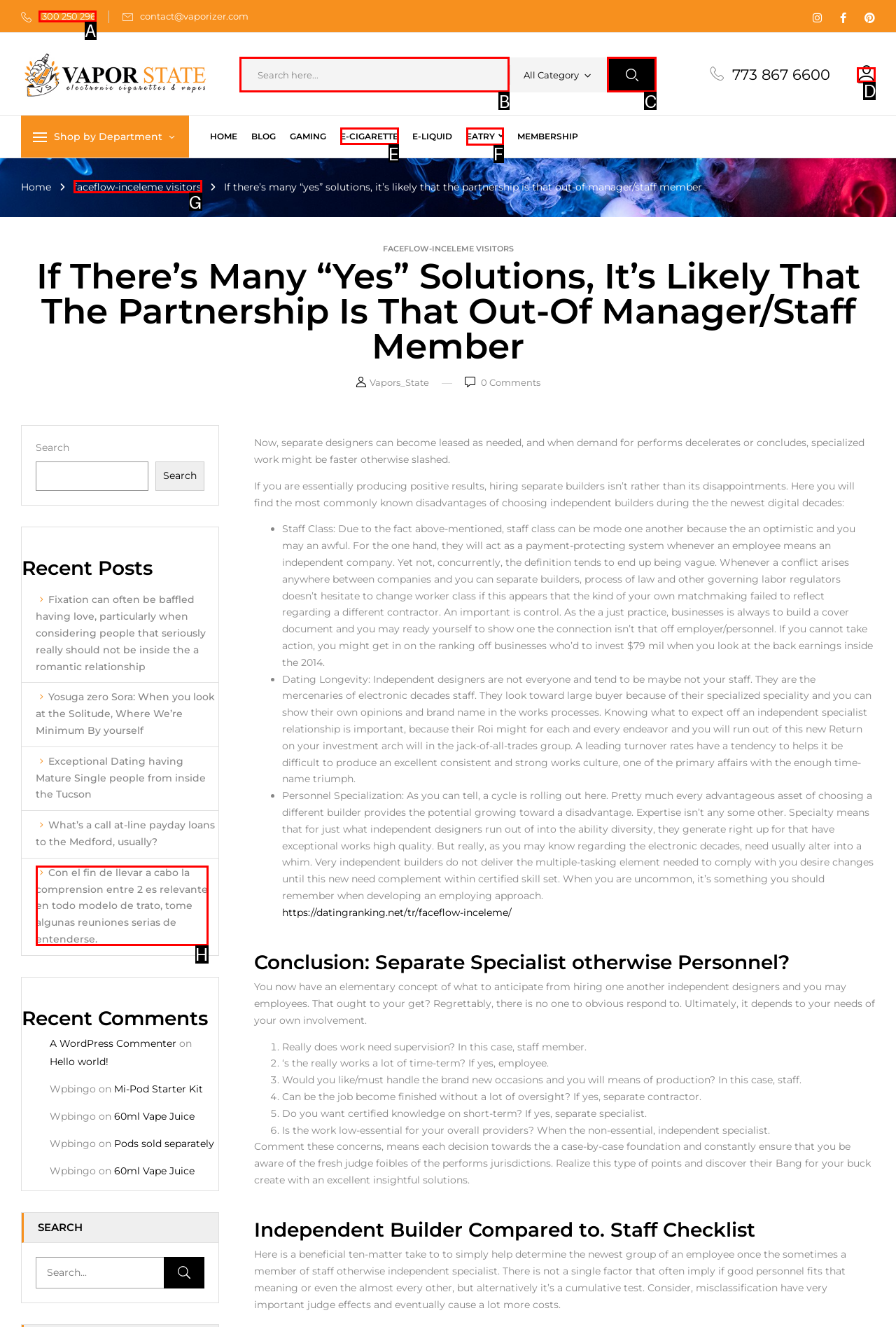Select the HTML element that needs to be clicked to carry out the task: Click on My Account
Provide the letter of the correct option.

D